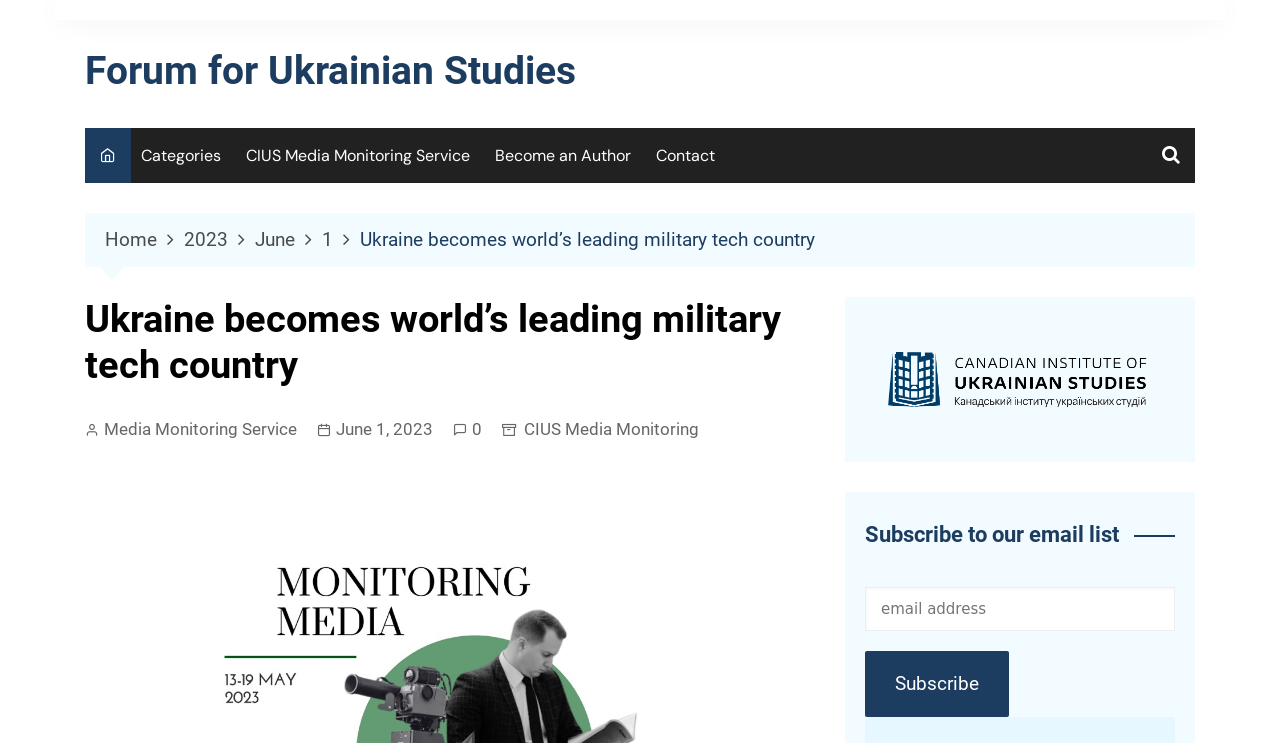Point out the bounding box coordinates of the section to click in order to follow this instruction: "Click on the 'Forum for Ukrainian Studies' link".

[0.066, 0.065, 0.45, 0.127]